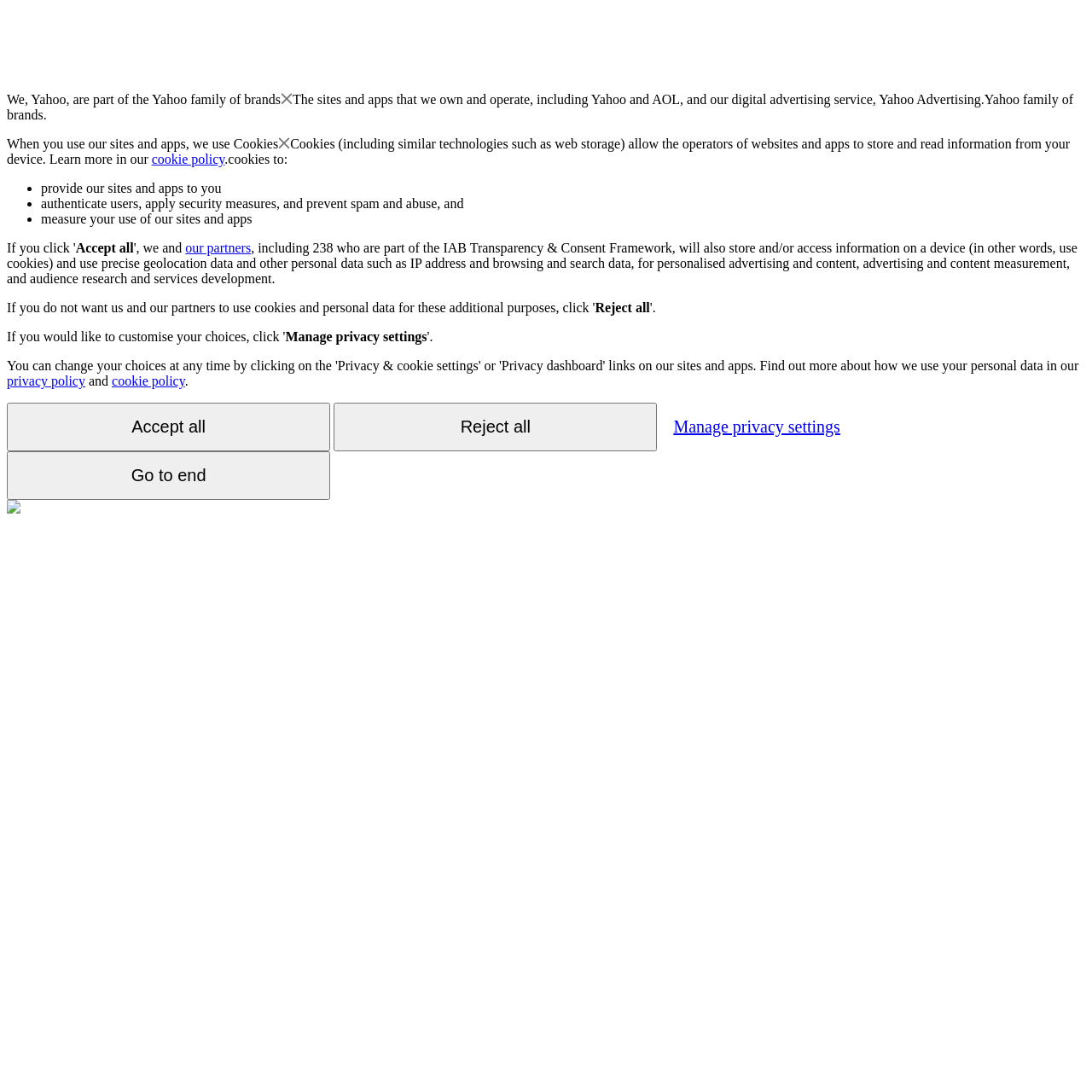Locate the bounding box coordinates of the clickable area to execute the instruction: "Click the 'Reject all' button". Provide the coordinates as four float numbers between 0 and 1, represented as [left, top, right, bottom].

[0.545, 0.275, 0.595, 0.288]